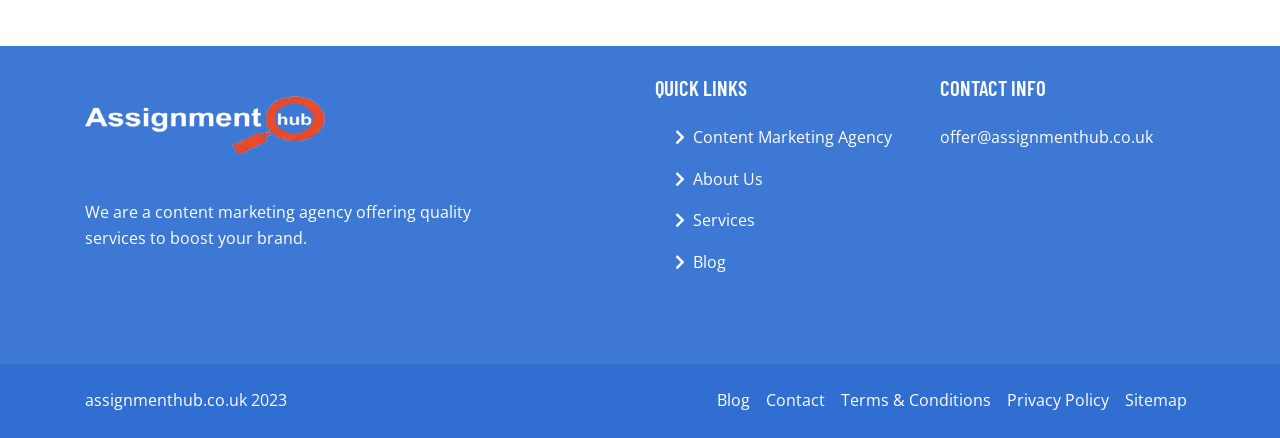Please specify the bounding box coordinates in the format (top-left x, top-left y, bottom-right x, bottom-right y), with values ranging from 0 to 1. Identify the bounding box for the UI component described as follows: Contact

None